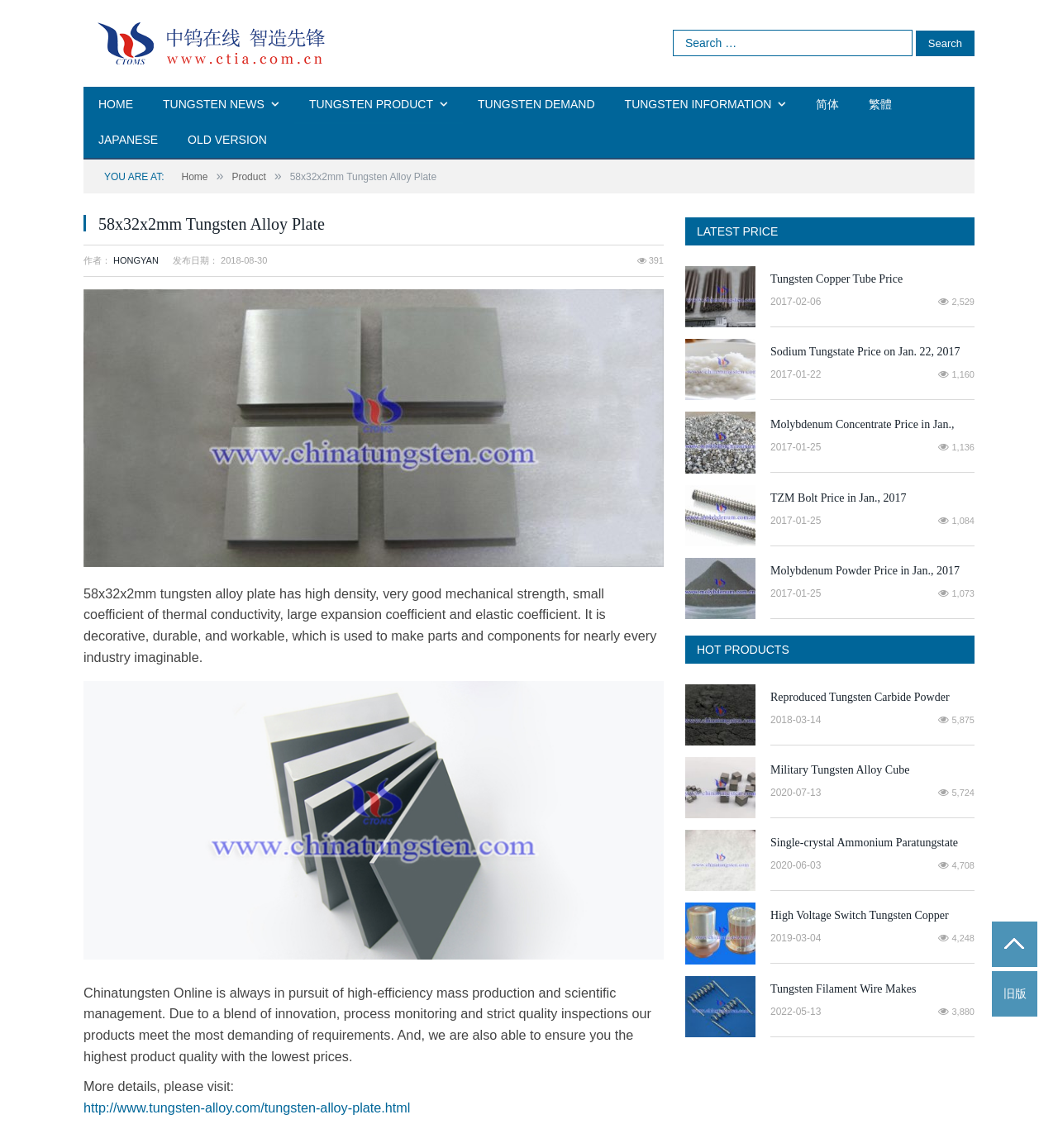What is the material of the plate described in the article?
Look at the screenshot and respond with a single word or phrase.

Tungsten alloy